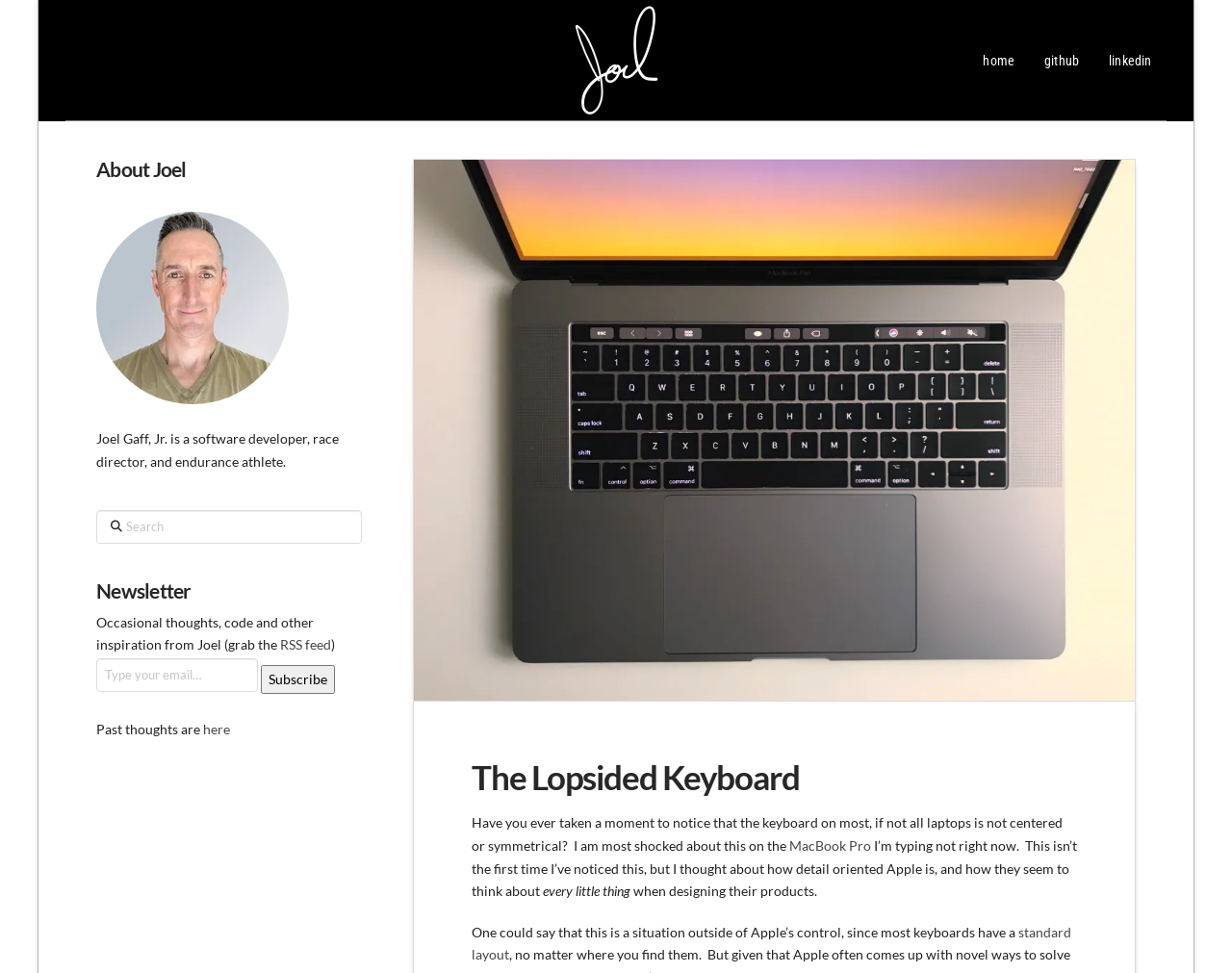Analyze the image and deliver a detailed answer to the question: What is the topic of the main article?

I read the main article and found that it is discussing the asymmetry of laptop keyboards, specifically mentioning MacBook Pro.